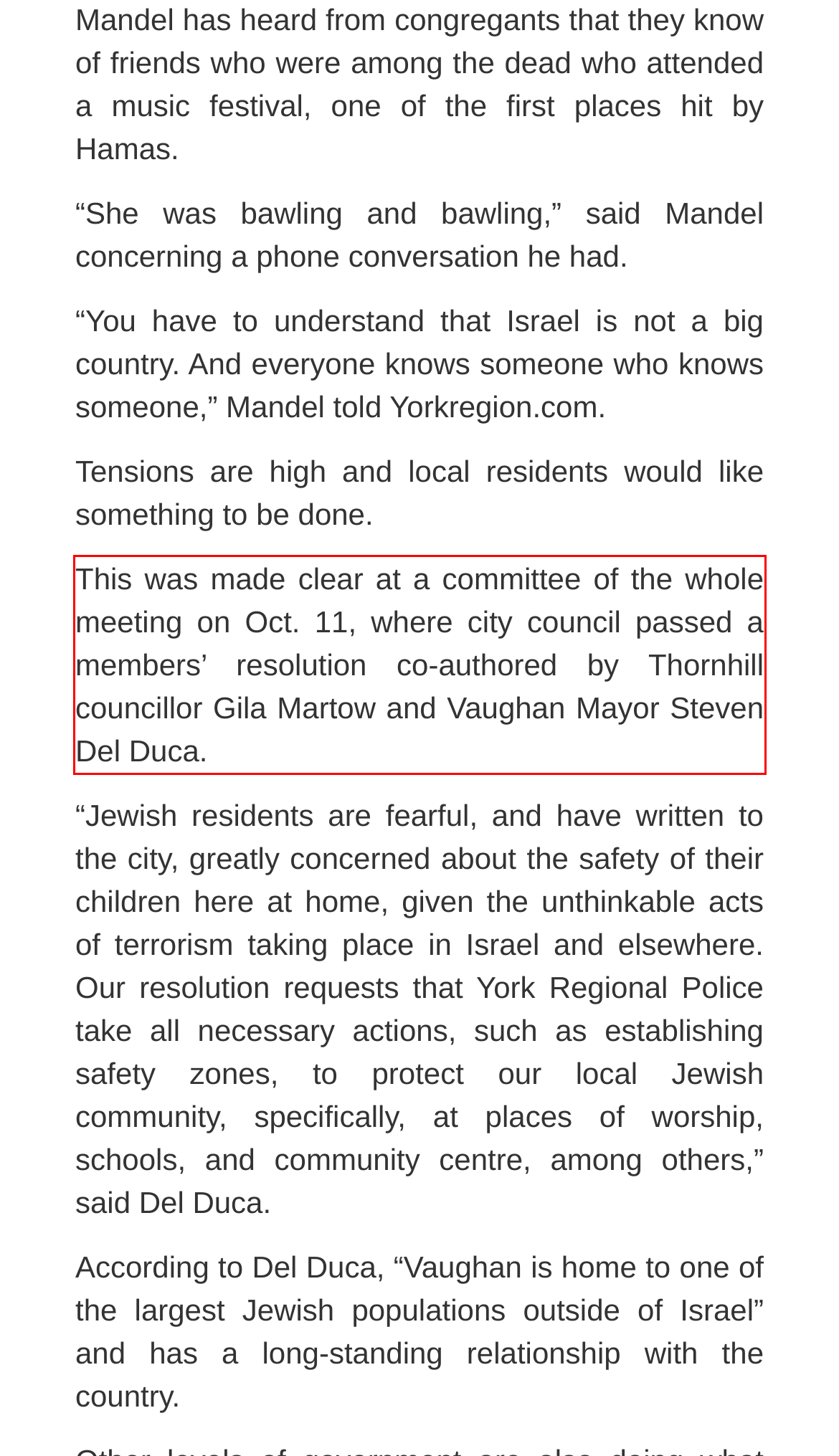There is a UI element on the webpage screenshot marked by a red bounding box. Extract and generate the text content from within this red box.

This was made clear at a committee of the whole meeting on Oct. 11, where city council passed a members’ resolution co-authored by Thornhill councillor Gila Martow and Vaughan Mayor Steven Del Duca.